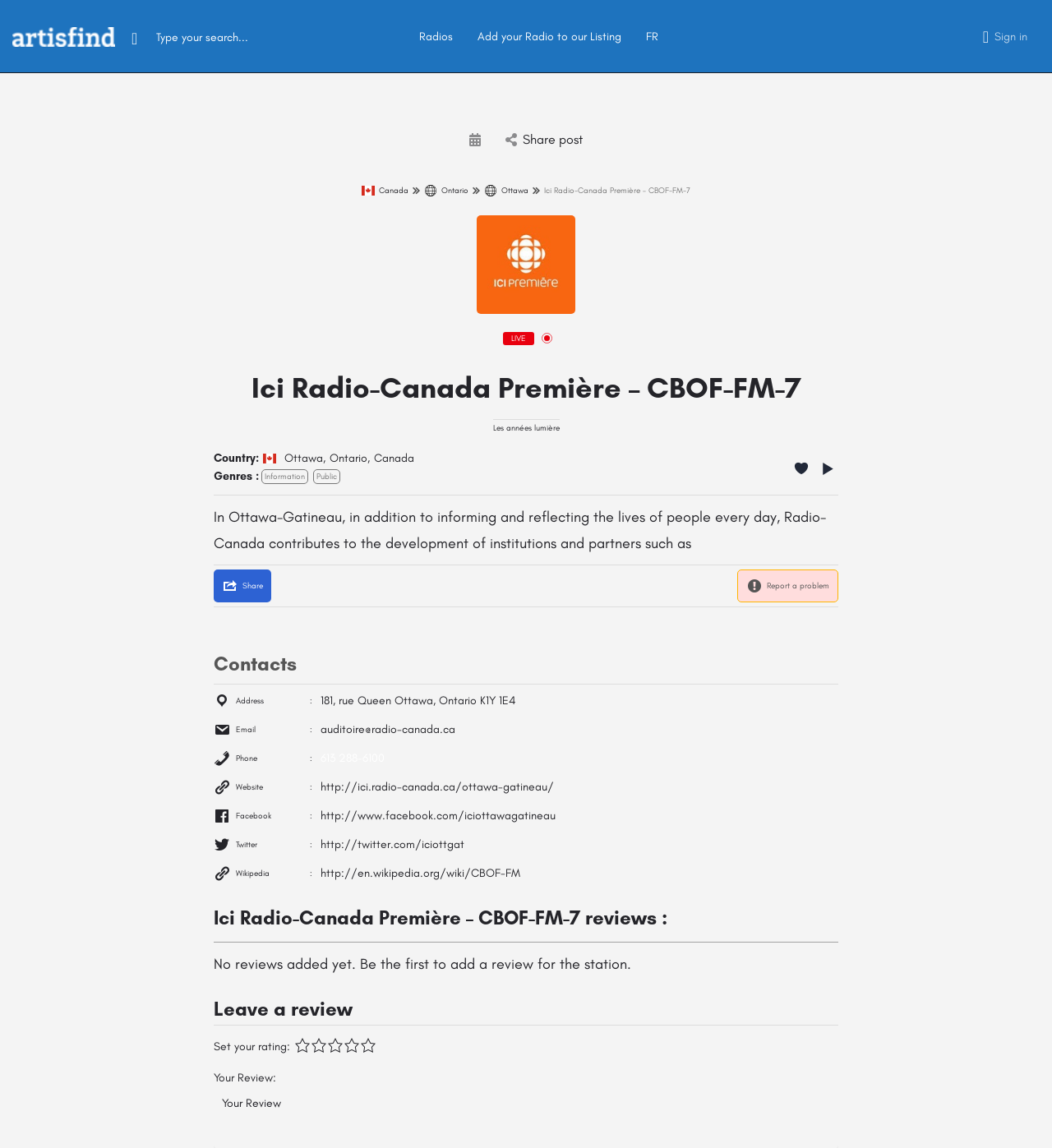Could you specify the bounding box coordinates for the clickable section to complete the following instruction: "Sign in"?

[0.945, 0.023, 0.977, 0.04]